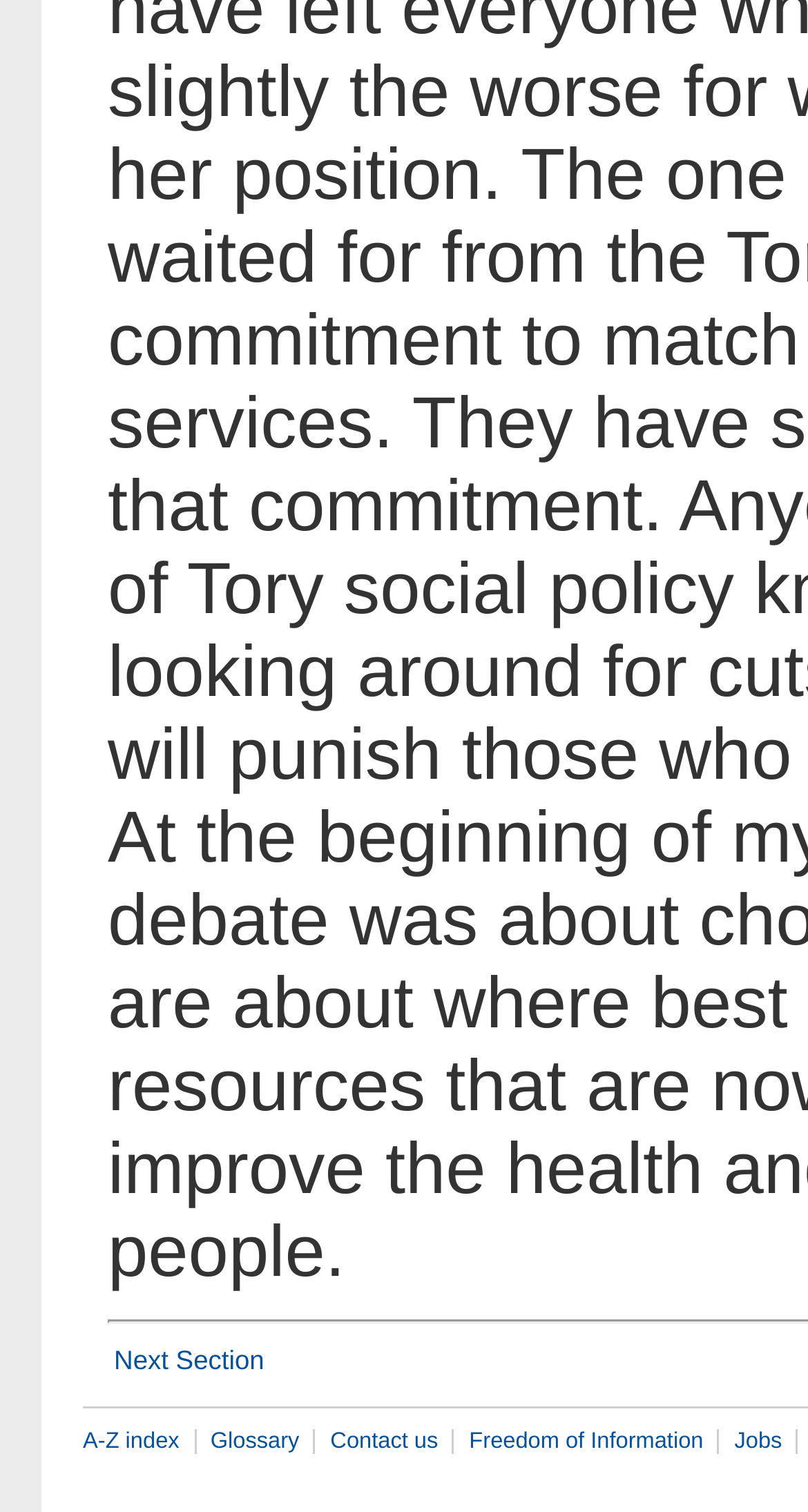Identify the bounding box for the element characterized by the following description: "Next Section".

[0.141, 0.889, 0.327, 0.909]